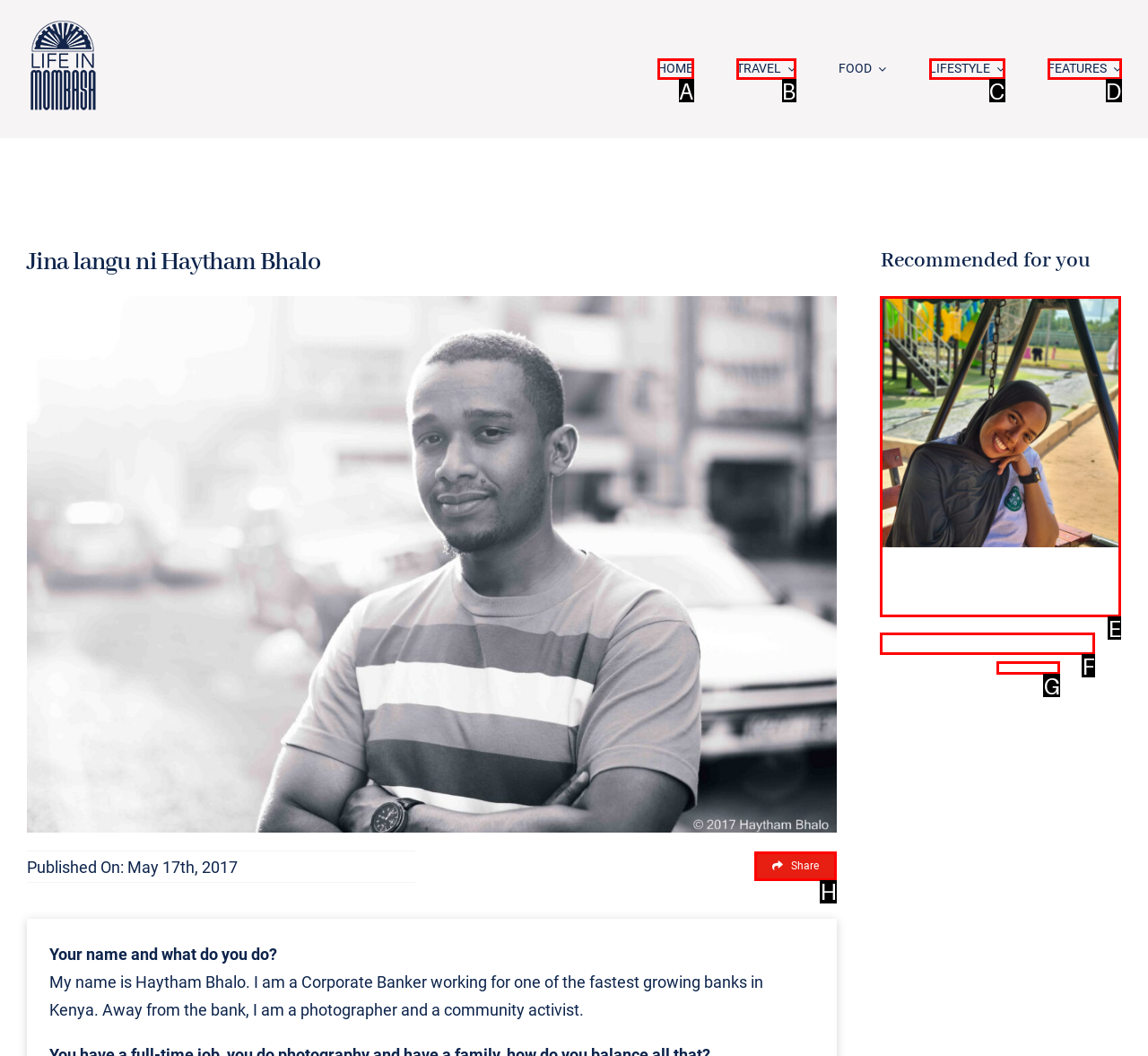Which UI element corresponds to this description: 0 Comments
Reply with the letter of the correct option.

G